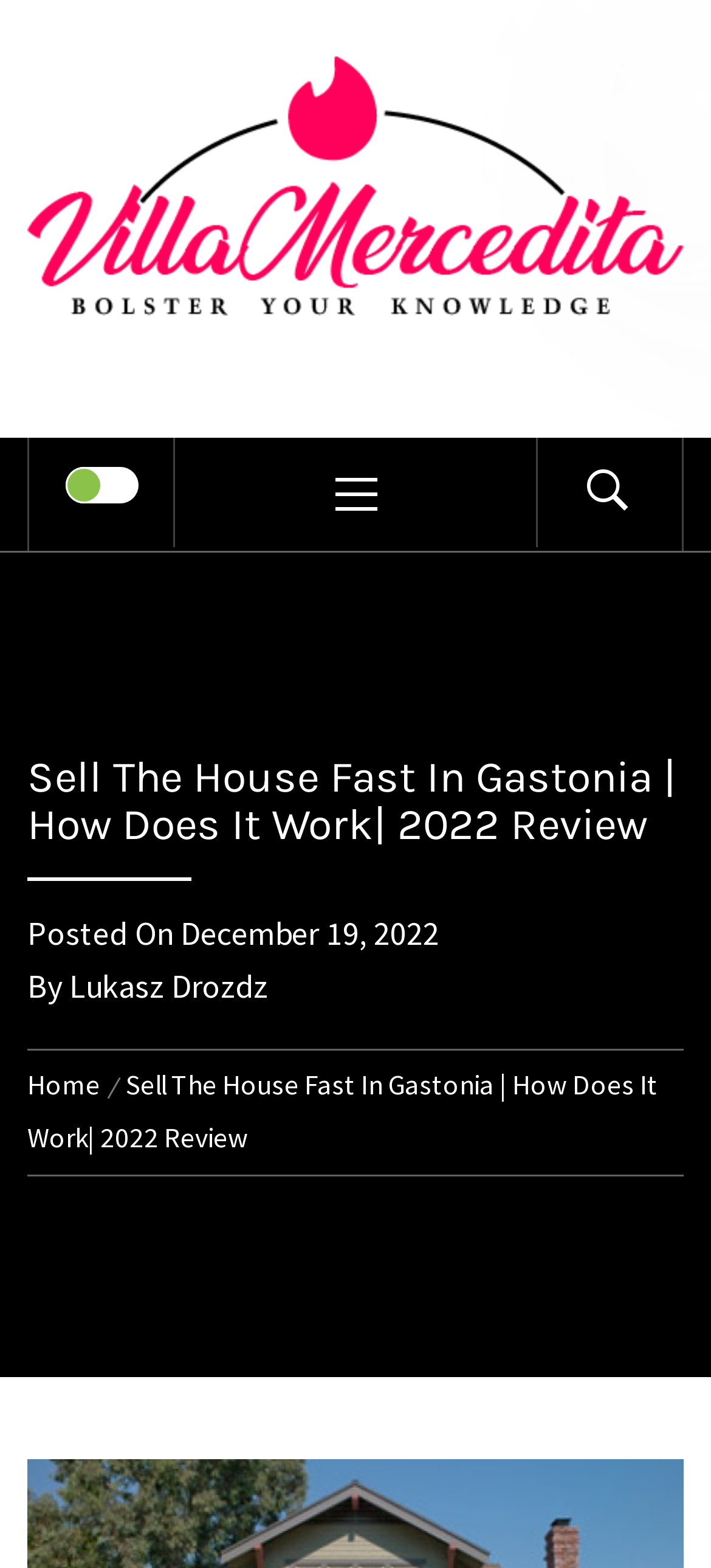Given the description "December 19, 2022December 26, 2022", determine the bounding box of the corresponding UI element.

[0.254, 0.581, 0.618, 0.608]